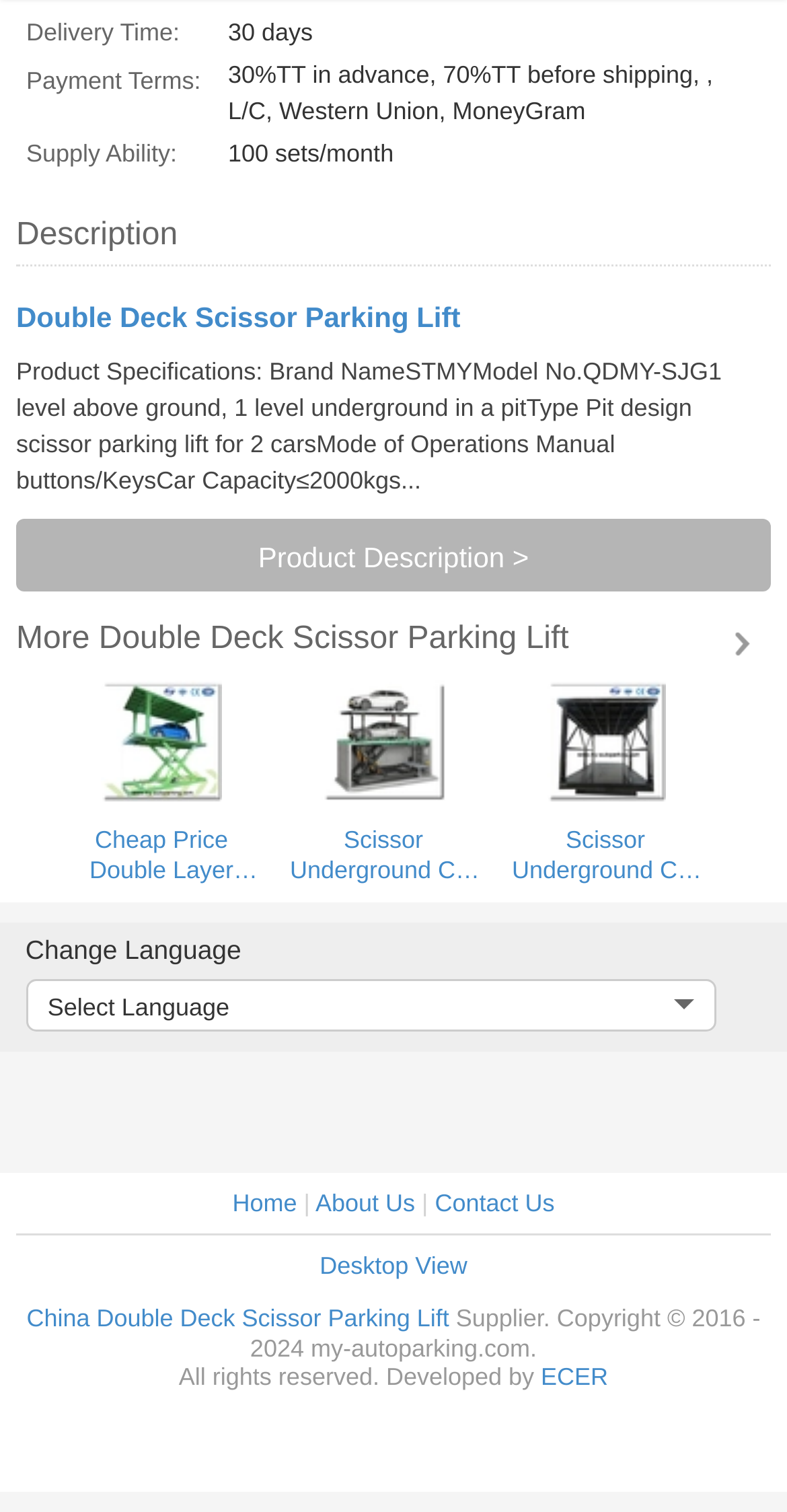Please answer the following question using a single word or phrase: 
What is the supply ability?

100 sets/month